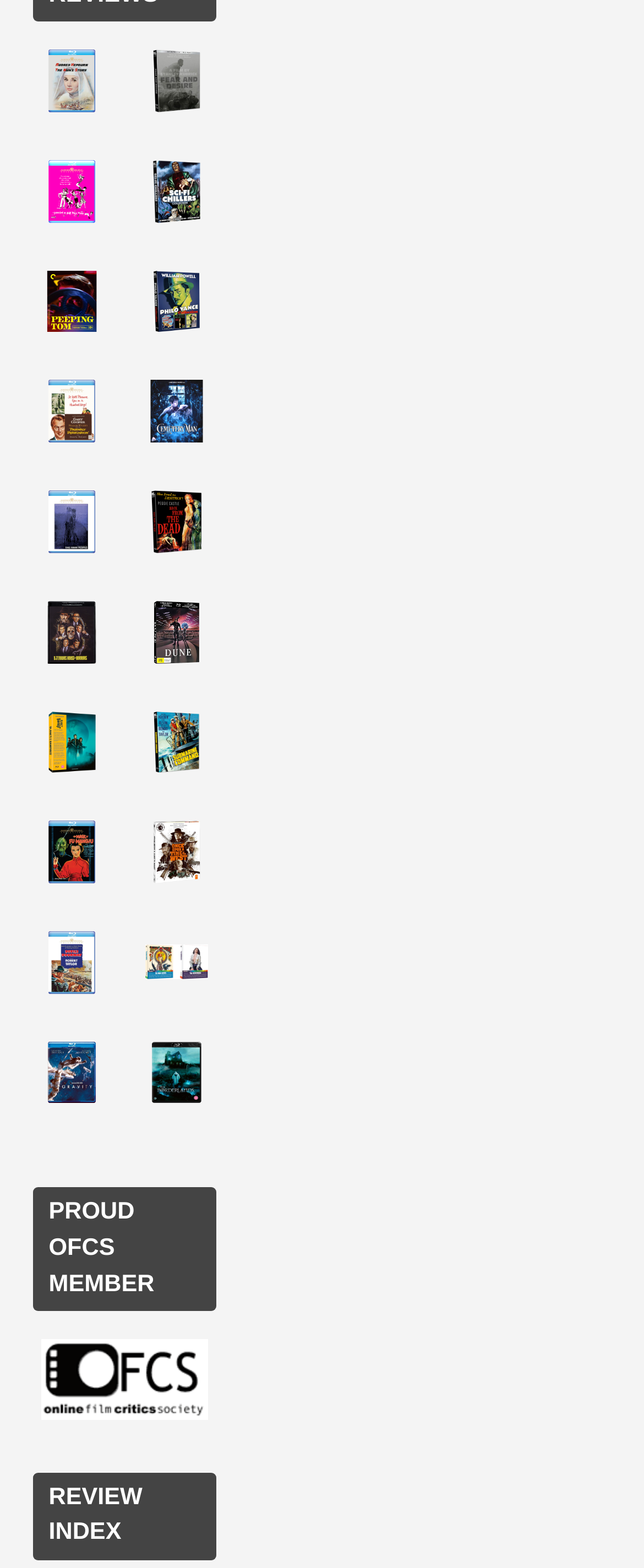Answer the following inquiry with a single word or phrase:
How many movies are listed on this page?

23